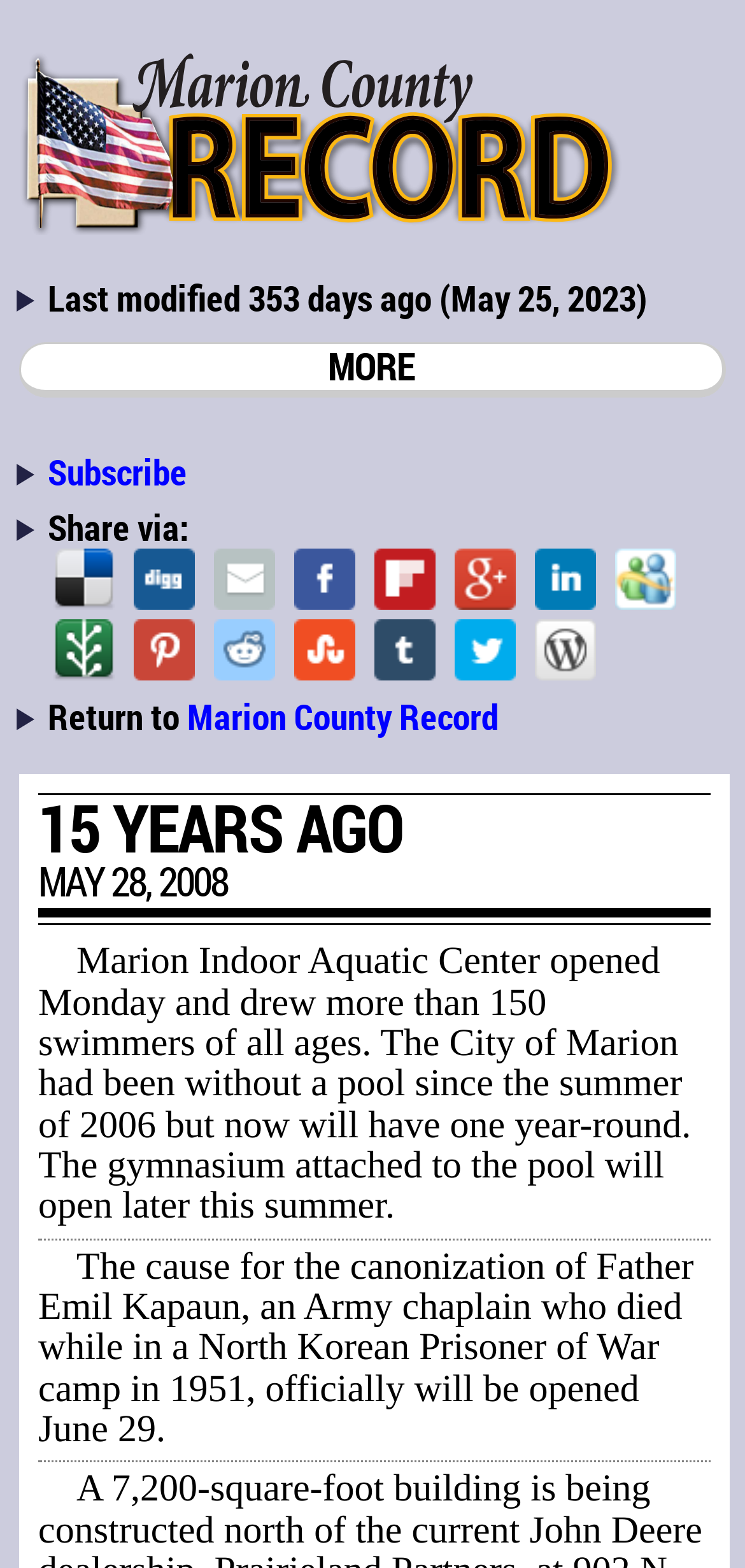How many swimmers visited the Marion Indoor Aquatic Center on its opening day?
Please give a detailed and elaborate answer to the question.

I found the answer by reading the text 'Marion Indoor Aquatic Center opened Monday and drew more than 150 swimmers of all ages.' which indicates that more than 150 swimmers visited the center on its opening day.